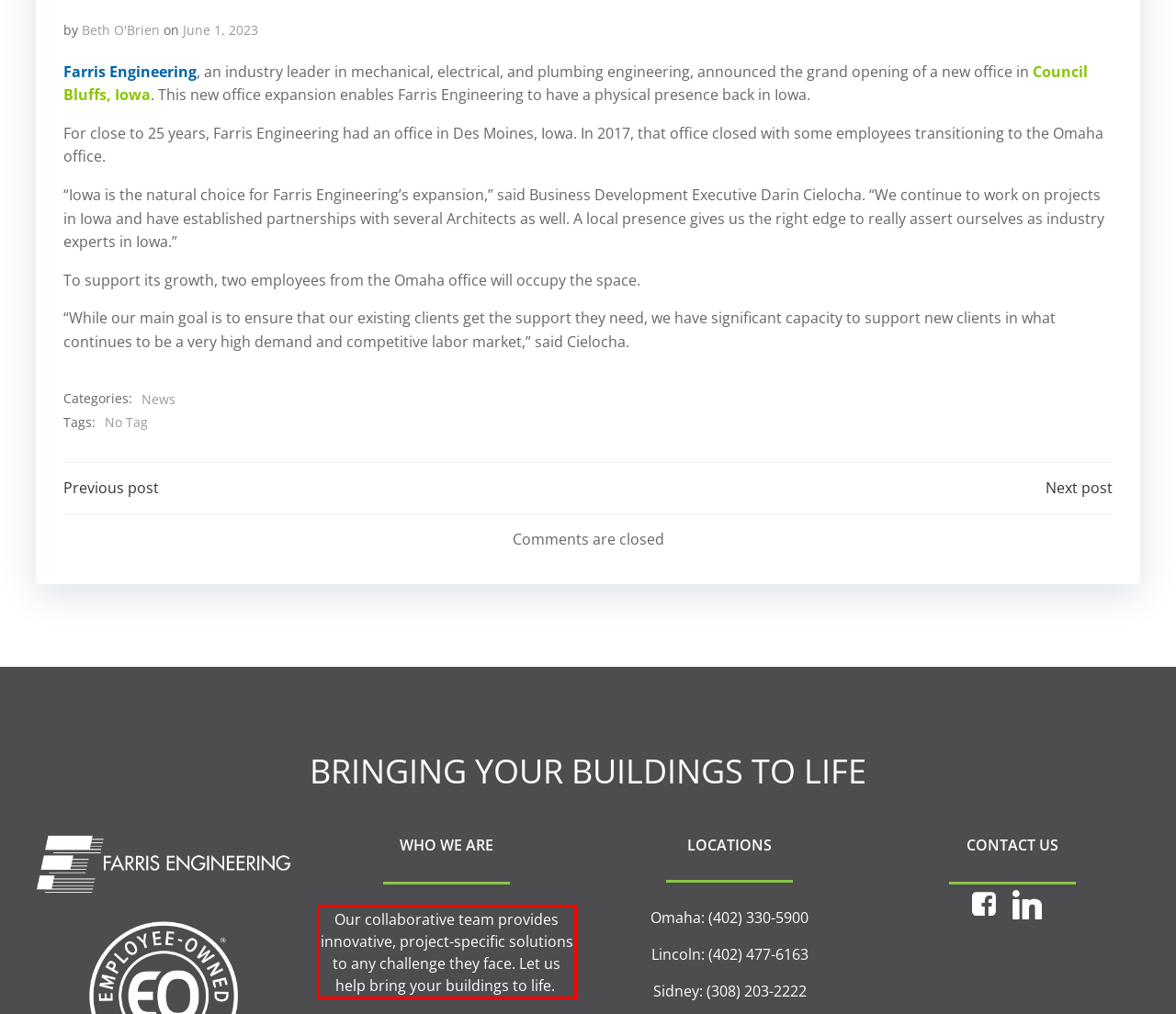Analyze the red bounding box in the provided webpage screenshot and generate the text content contained within.

Our collaborative team provides innovative, project-specific solutions to any challenge they face. Let us help bring your buildings to life.